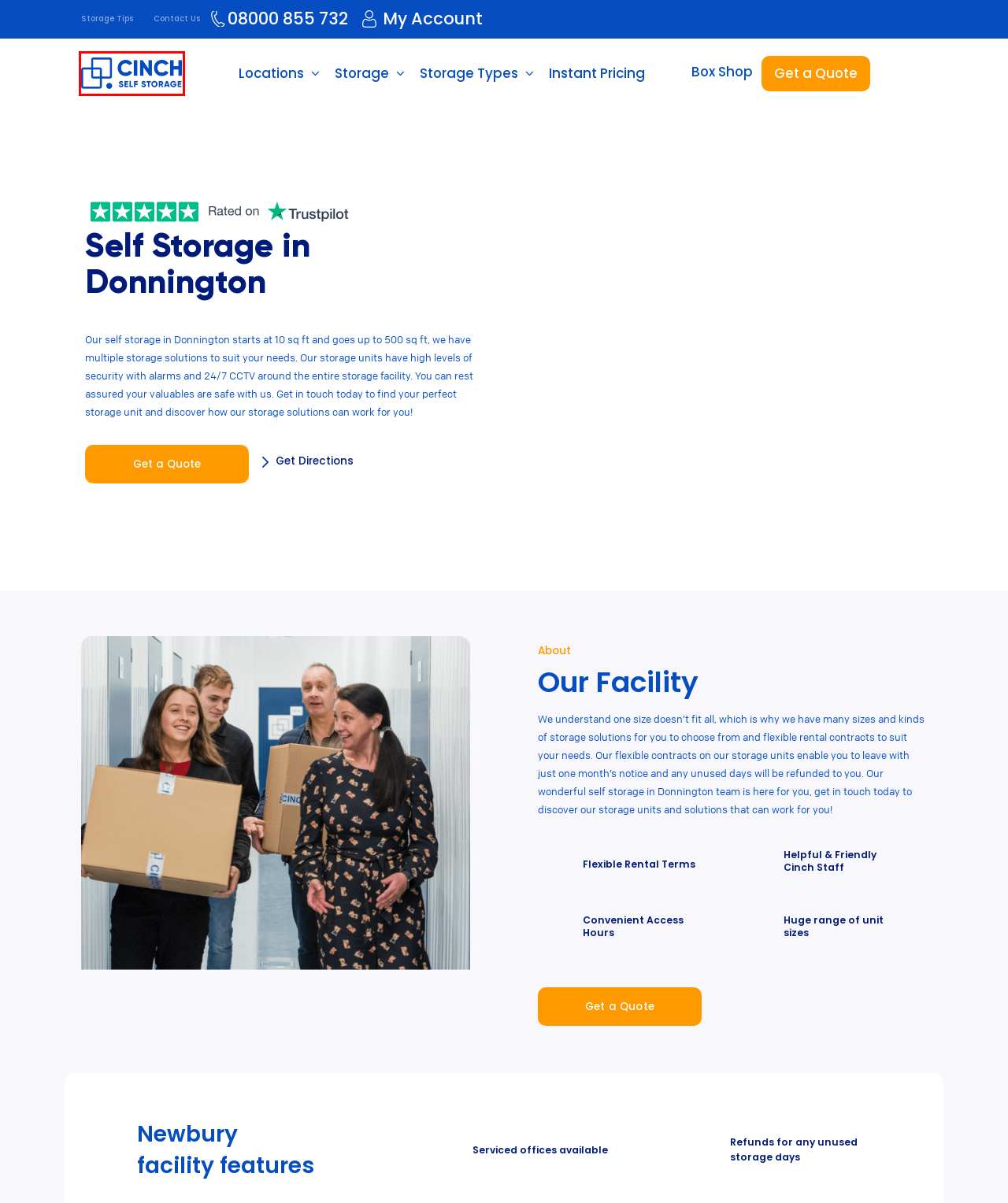You have a screenshot of a webpage with an element surrounded by a red bounding box. Choose the webpage description that best describes the new page after clicking the element inside the red bounding box. Here are the candidates:
A. Bicester Box Shop | Cinch Storage | Self Storage UK
B. Cinch Self Storage | Secure Self Storage | Self Storage UK
C. Storage Types | Cinch Storage | Self Storage UK
D. Self Storage Blog | Cinch Storage
E. My Account - Bicester - Cinch Storage
F. Contact Cinch Storage | Cinch Storage | Self Storage UK
G. Self Storage Tips | Cinch Storage | Self Storage UK
H. About Us | Cinch Self Storage | Secure Storage

B